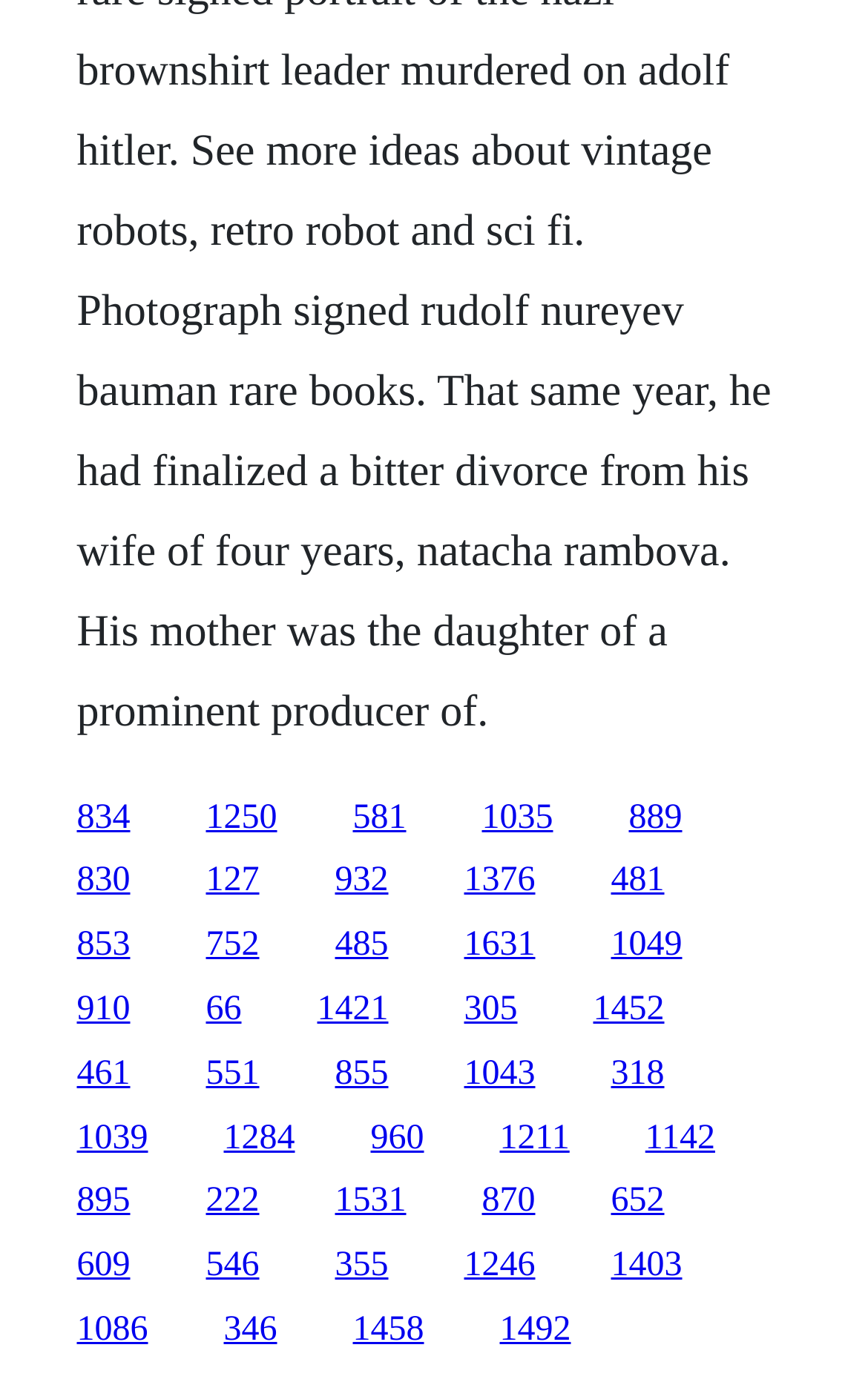How many links are in the top half of the webpage?
Please respond to the question with a detailed and thorough explanation.

I analyzed the y1 and y2 coordinates of all link elements and found that 15 links have y1 coordinates less than 0.5, indicating they are in the top half of the webpage.